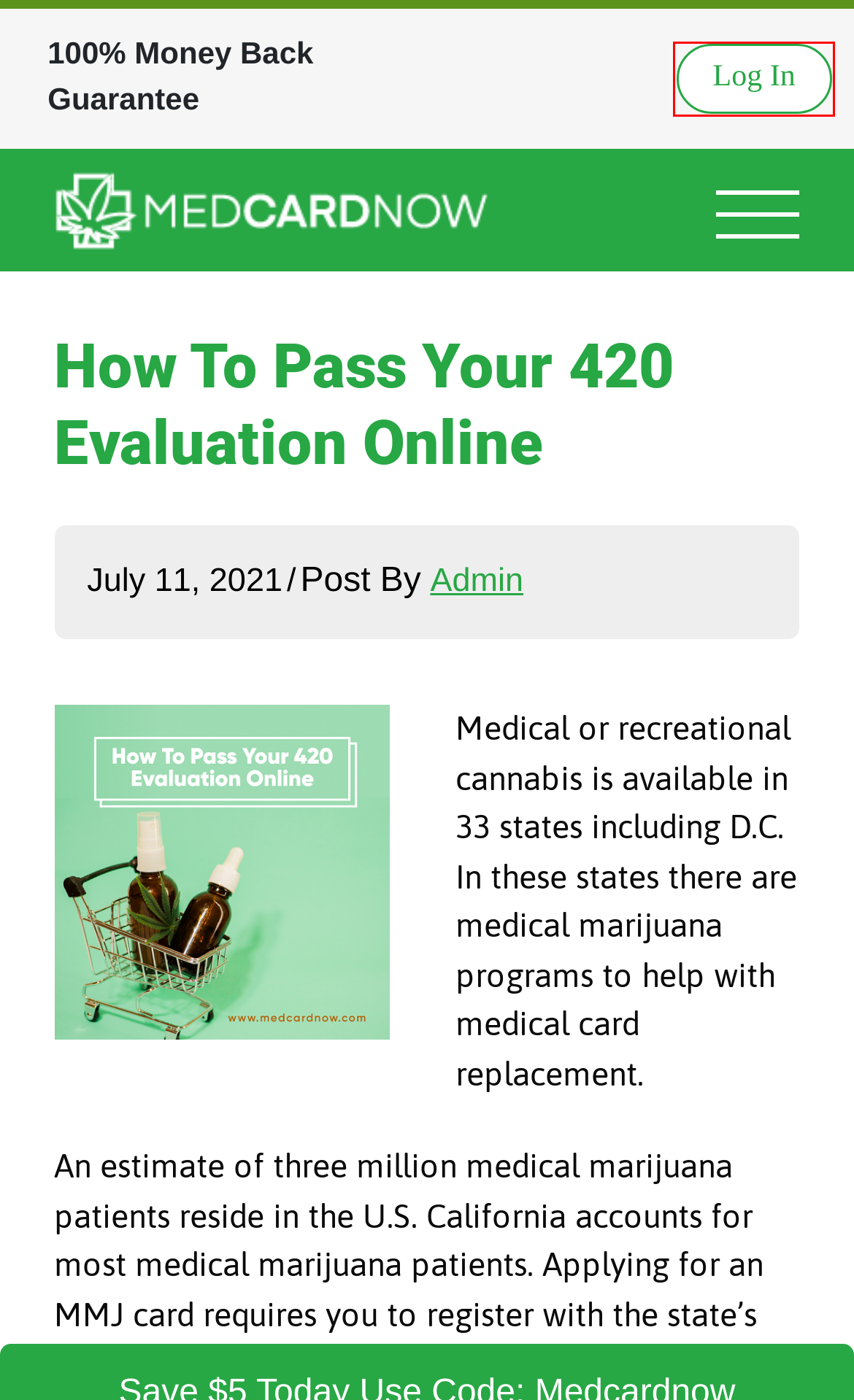You have a screenshot of a webpage where a red bounding box highlights a specific UI element. Identify the description that best matches the resulting webpage after the highlighted element is clicked. The choices are:
A. Medical Marijuana Card in Atascadero, CA - Med Card Now
B. -
C. Anxiety Disorders Symptoms- Conditions – medcardnow
D. Bakersfield 420 Evaluations - Med Card Now California
E. admin, Author at Med Card Now
F. Get Your California Medical Marijuana Card Online Today!
G. Get Your Medical Marijuana Card San Francisco: Your Complete Guide - Med Card Now
H. Recommendation - Med Card Now

B